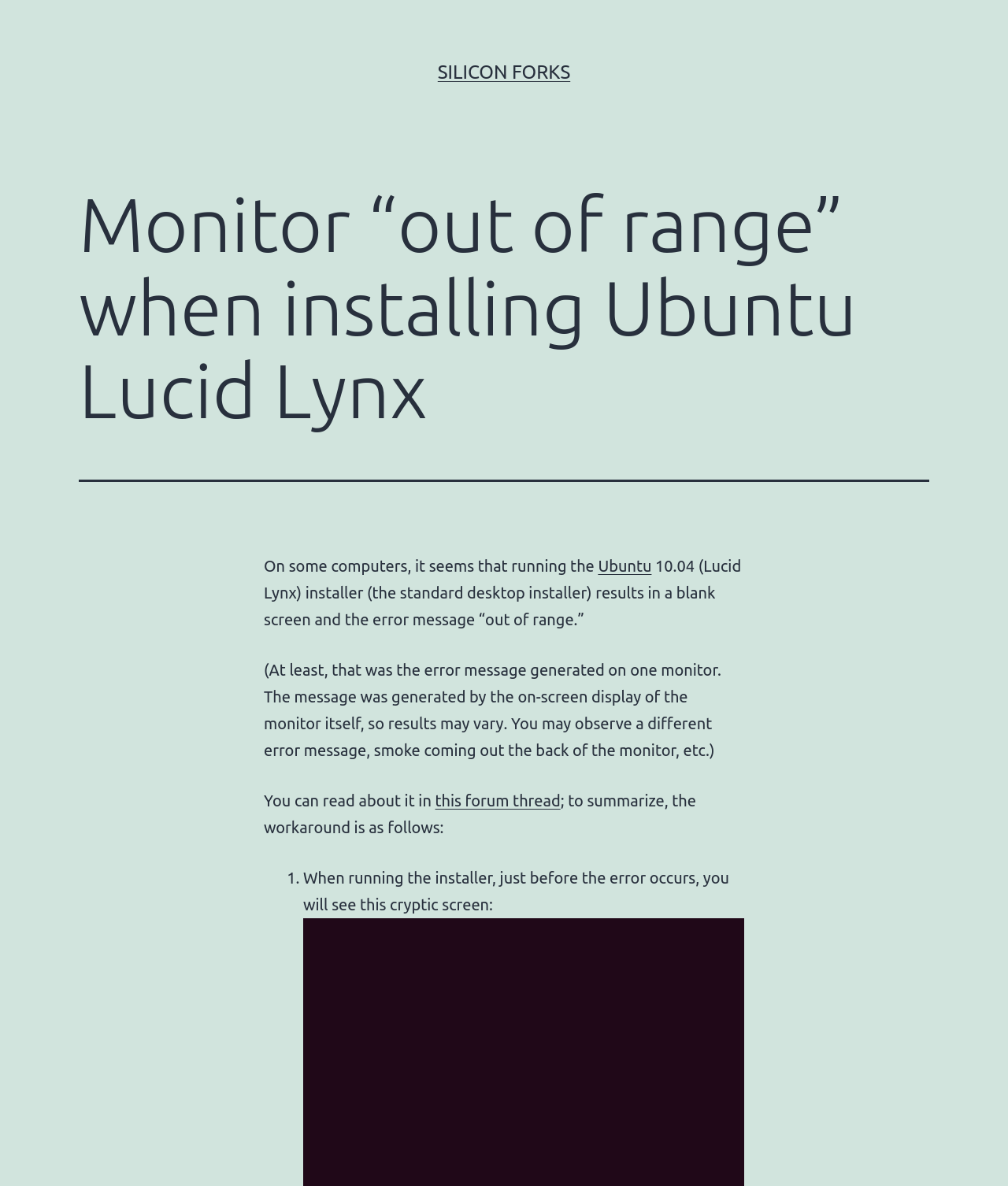Answer the question in a single word or phrase:
Where can you read more about the error?

This forum thread